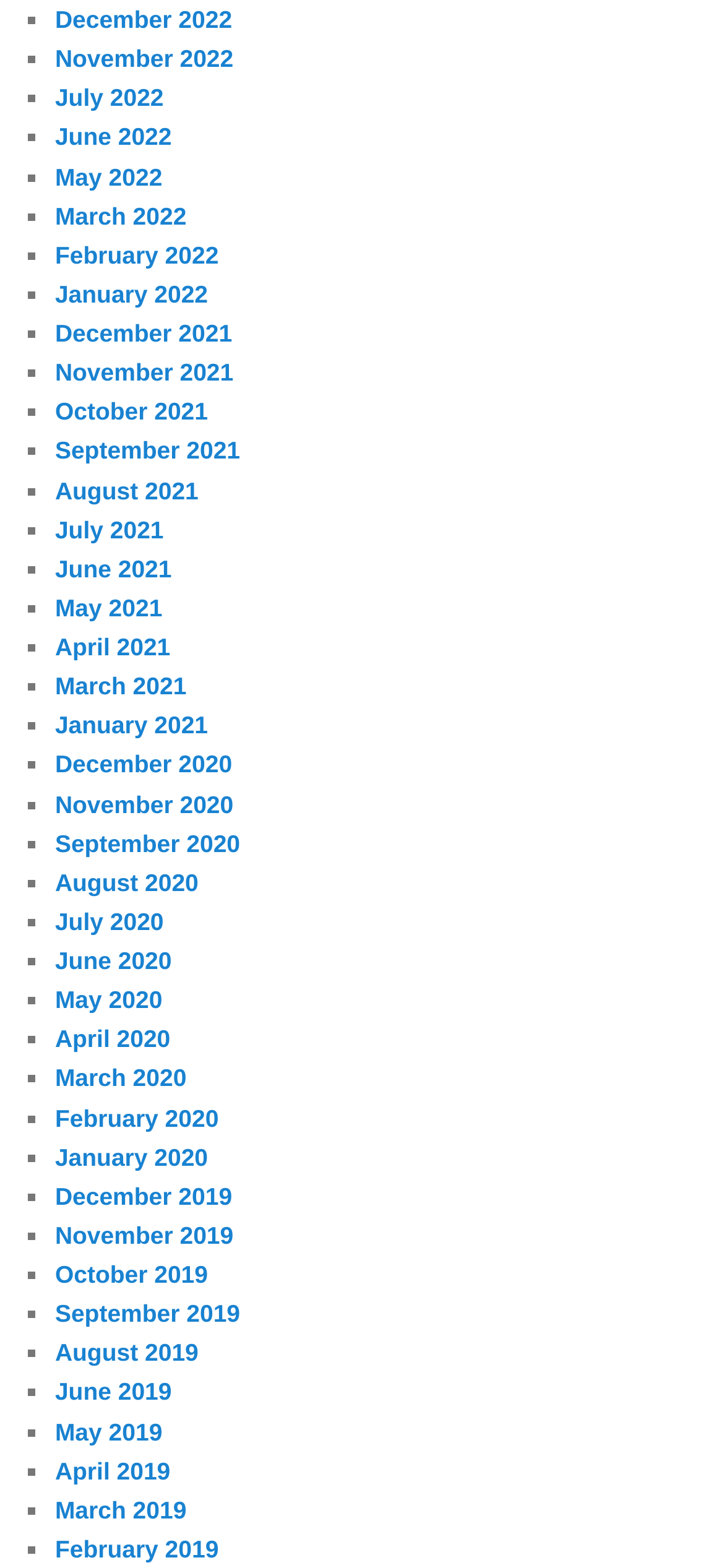How many years are represented on this webpage?
Examine the image and provide an in-depth answer to the question.

I looked at the link texts and found that there are four years represented on this webpage: 2019, 2020, 2021, and 2022.